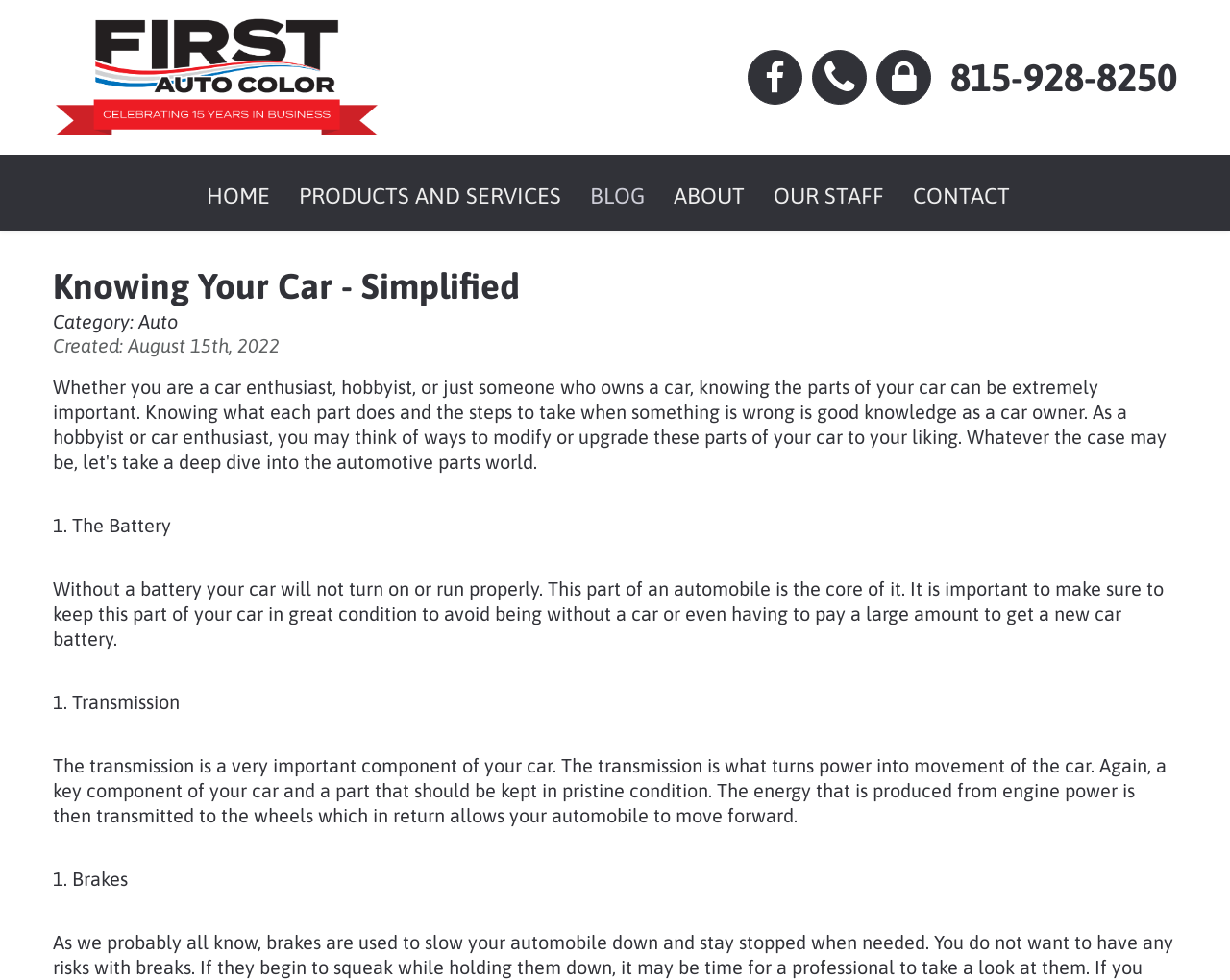Please find the bounding box coordinates of the element that needs to be clicked to perform the following instruction: "Learn about 'SDS/TDS RESOURCES'". The bounding box coordinates should be four float numbers between 0 and 1, represented as [left, top, right, bottom].

[0.256, 0.235, 0.428, 0.269]